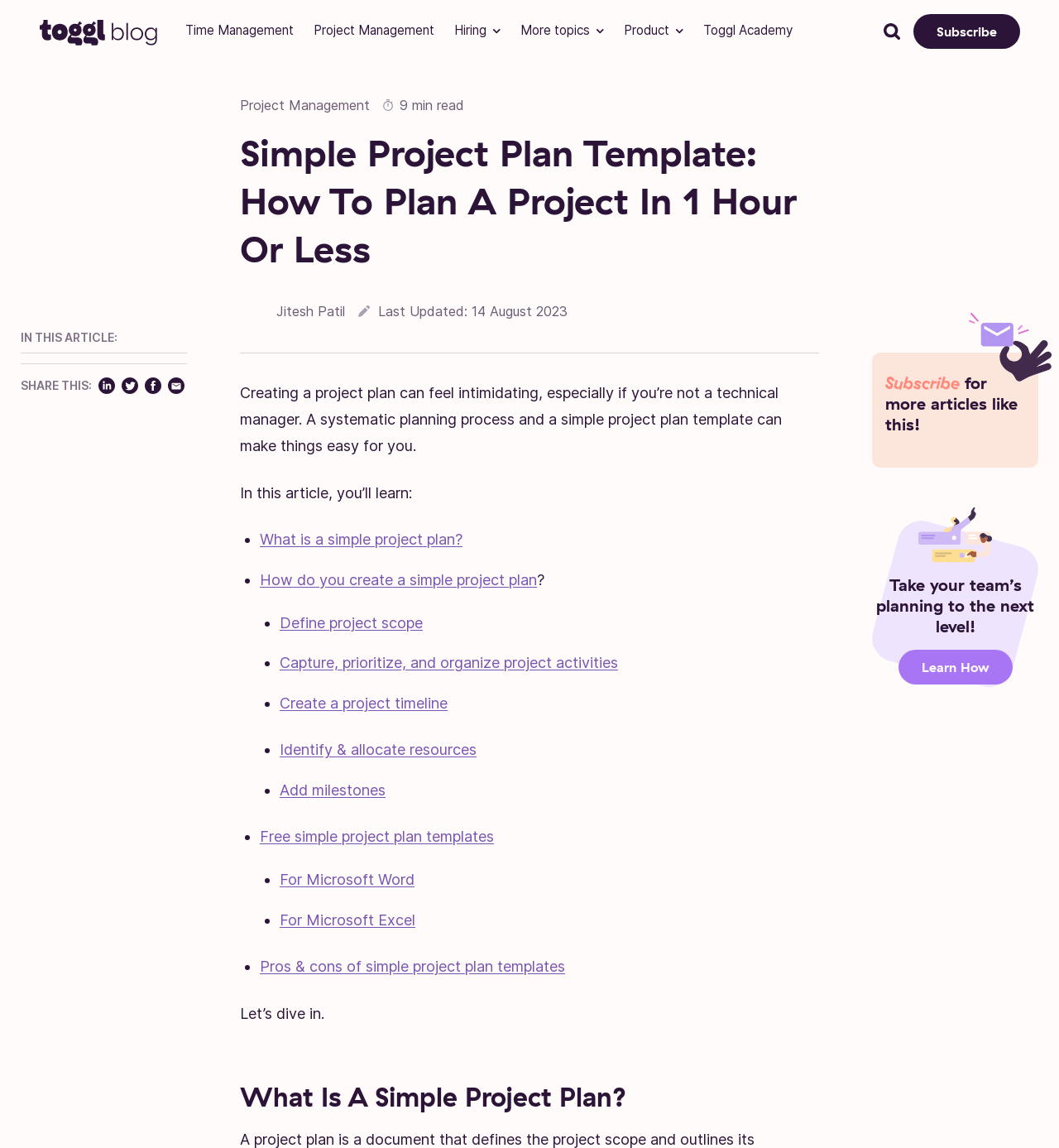Generate a thorough caption that explains the contents of the webpage.

This webpage is about creating a simple project plan template. At the top, there is a navigation bar with links to "Toggl Blog", "Time Management", "Project Management", "Hiring", "More topics", "Product", and "Toggl Academy". Below the navigation bar, there is a header section with a link to "Subscribe" and an image. 

The main content of the webpage is divided into sections. The first section has a heading "Simple Project Plan Template: How To Plan A Project In 1 Hour Or Less" and provides an overview of the article. Below this heading, there is a section with the author's name and a timestamp indicating when the article was last updated. 

The next section is titled "IN THIS ARTICLE:" and lists the topics that will be covered in the article. Below this, there is a paragraph of text that introduces the concept of creating a project plan and explains that the article will provide a simple project plan template. 

The article then lists the steps to create a simple project plan, including defining project scope, capturing and prioritizing project activities, creating a project timeline, identifying and allocating resources, and adding milestones. Each step is marked with a bullet point and has a link to more information. 

The webpage also provides links to free simple project plan templates for Microsoft Word and Microsoft Excel, as well as a section discussing the pros and cons of using simple project plan templates. 

Throughout the webpage, there are several images and icons, including a Toggl logo at the top and various social media icons. At the bottom of the webpage, there are calls to action to subscribe for more articles and to learn more about taking team planning to the next level.